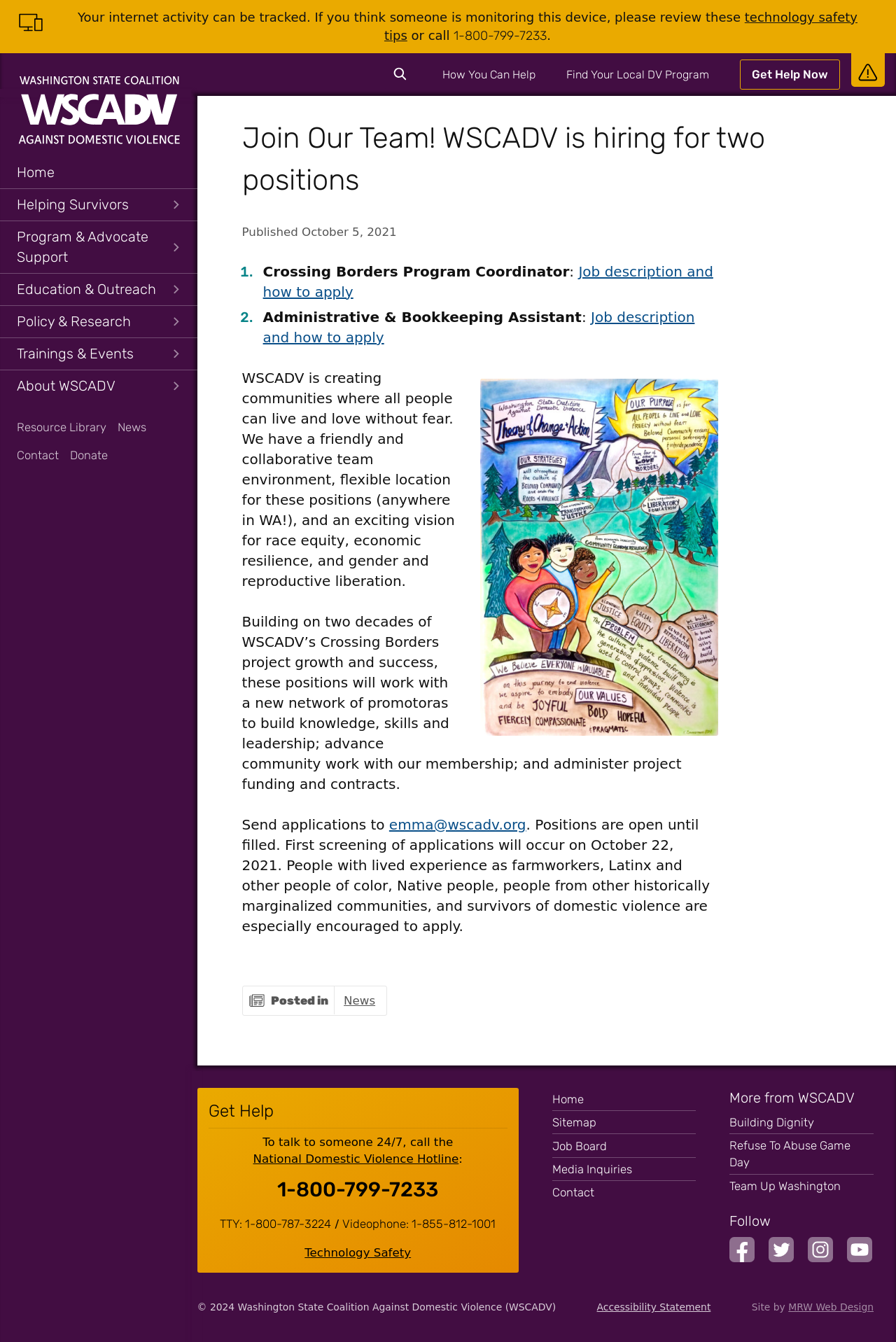Determine the bounding box of the UI component based on this description: "Safety Banner". The bounding box coordinates should be four float values between 0 and 1, i.e., [left, top, right, bottom].

[0.95, 0.039, 0.988, 0.065]